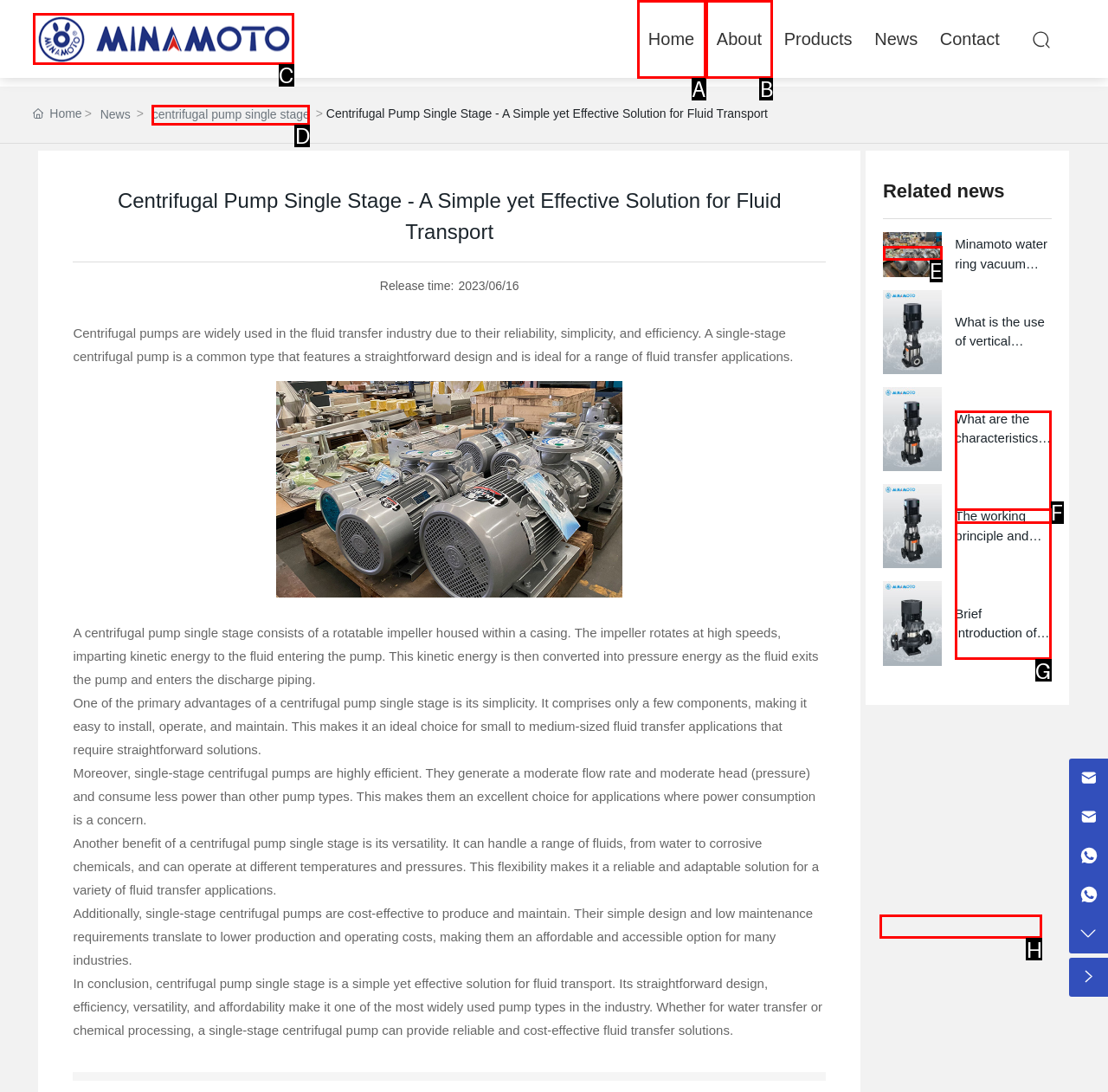For the task "Search for something", which option's letter should you click? Answer with the letter only.

None